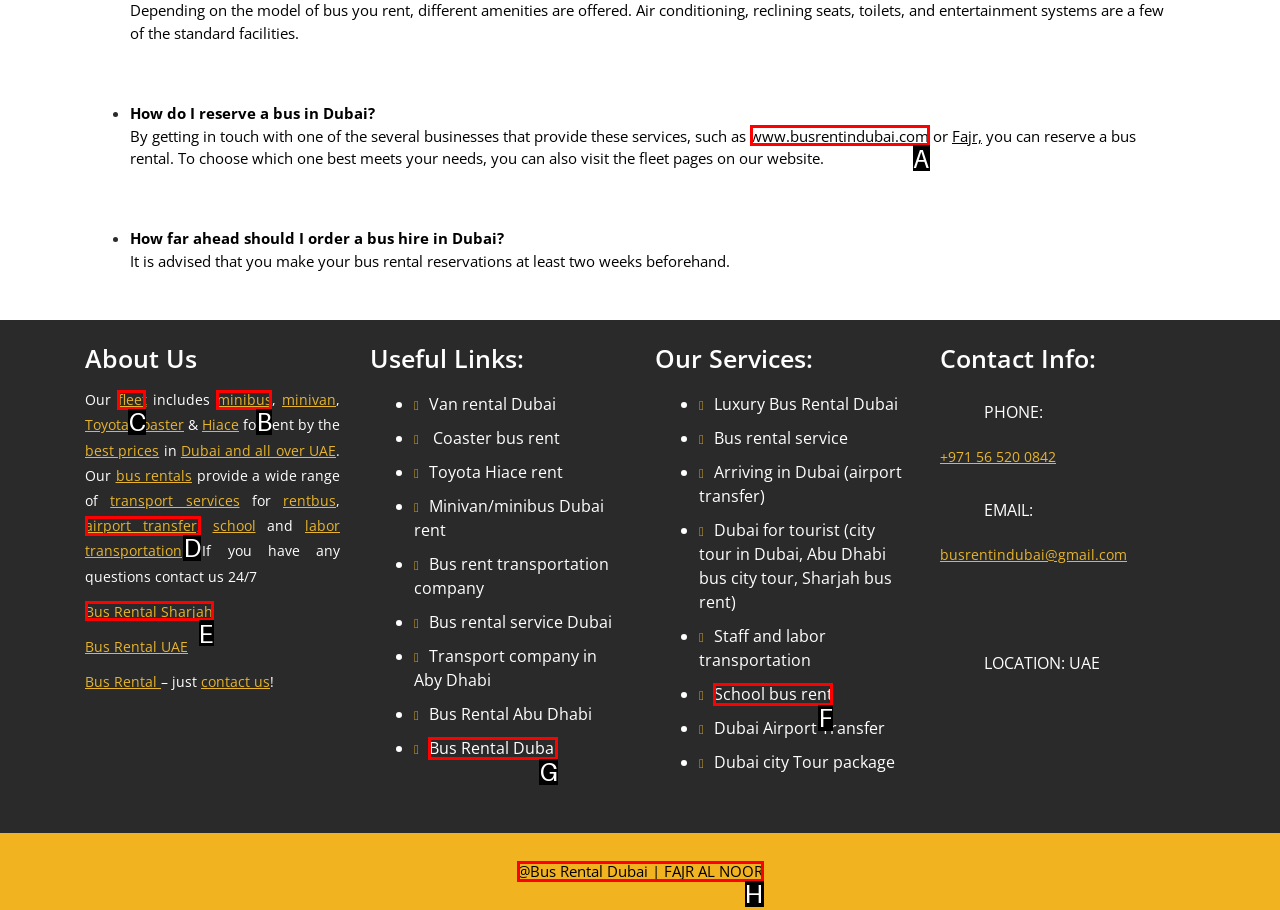Identify the letter of the UI element I need to click to carry out the following instruction: View 'Reviews'

None